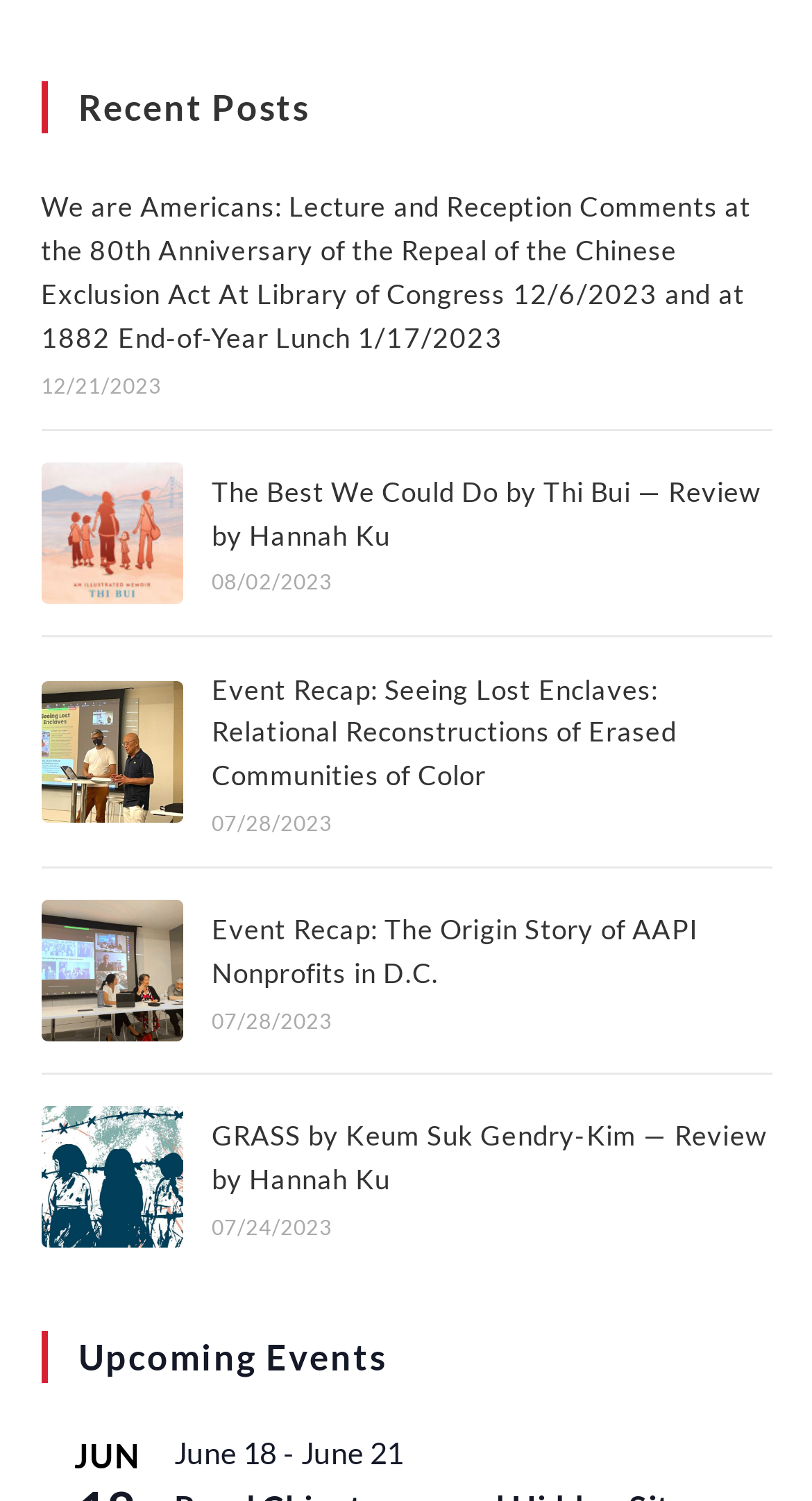Indicate the bounding box coordinates of the element that needs to be clicked to satisfy the following instruction: "read review of The Best We Could Do". The coordinates should be four float numbers between 0 and 1, i.e., [left, top, right, bottom].

[0.05, 0.308, 0.224, 0.402]